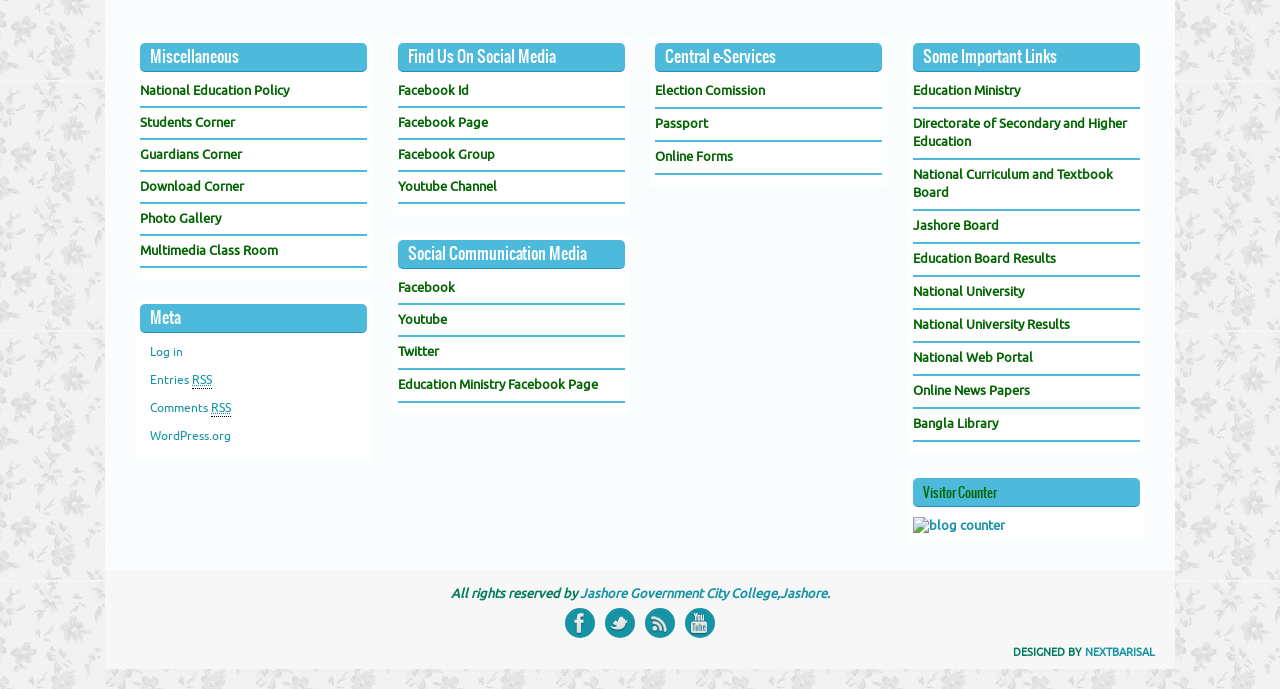Identify the bounding box for the described UI element: "Online News Papers".

[0.713, 0.554, 0.804, 0.579]